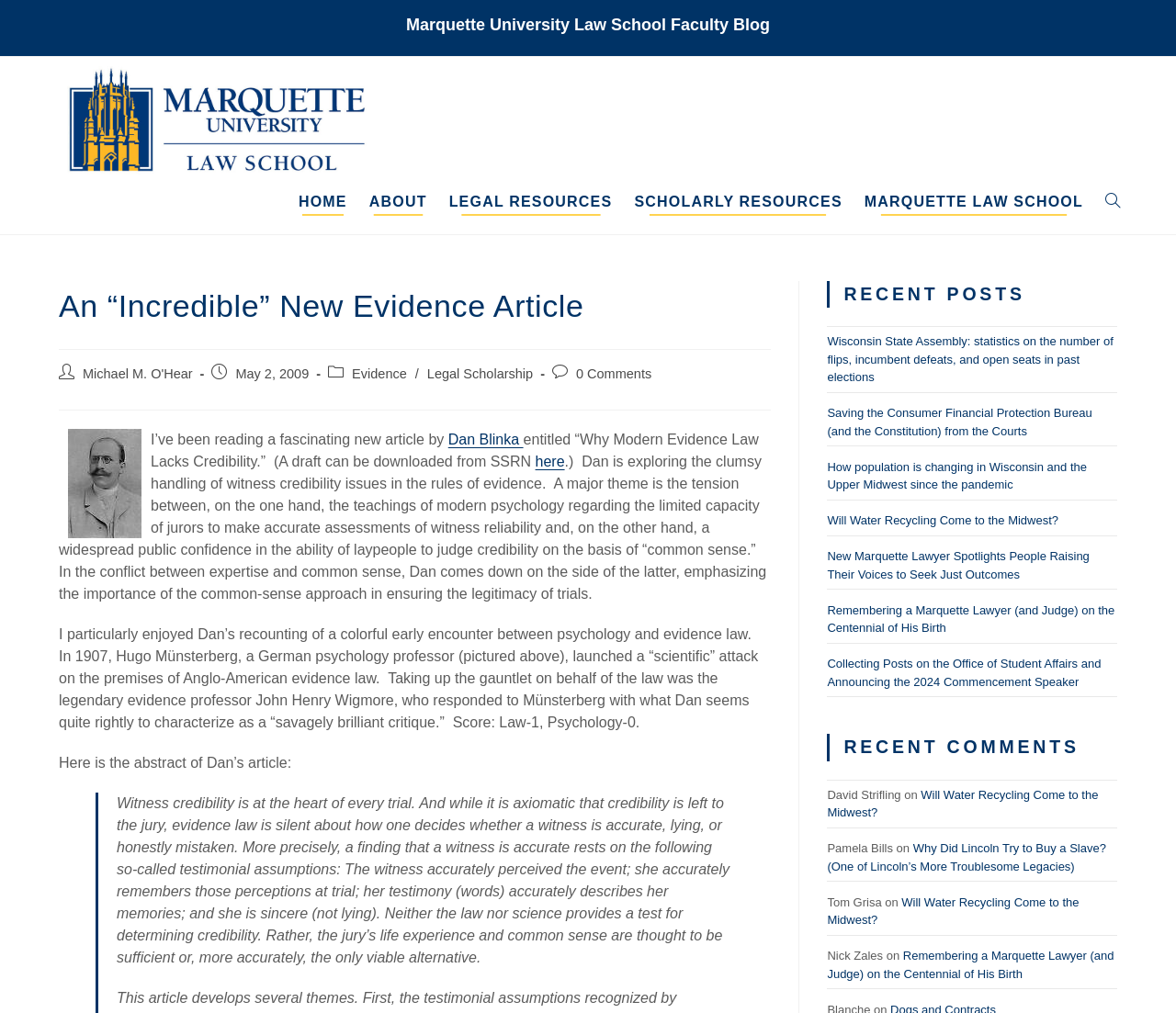Determine the bounding box coordinates for the element that should be clicked to follow this instruction: "Click on the 'here' link". The coordinates should be given as four float numbers between 0 and 1, in the format [left, top, right, bottom].

[0.455, 0.448, 0.48, 0.464]